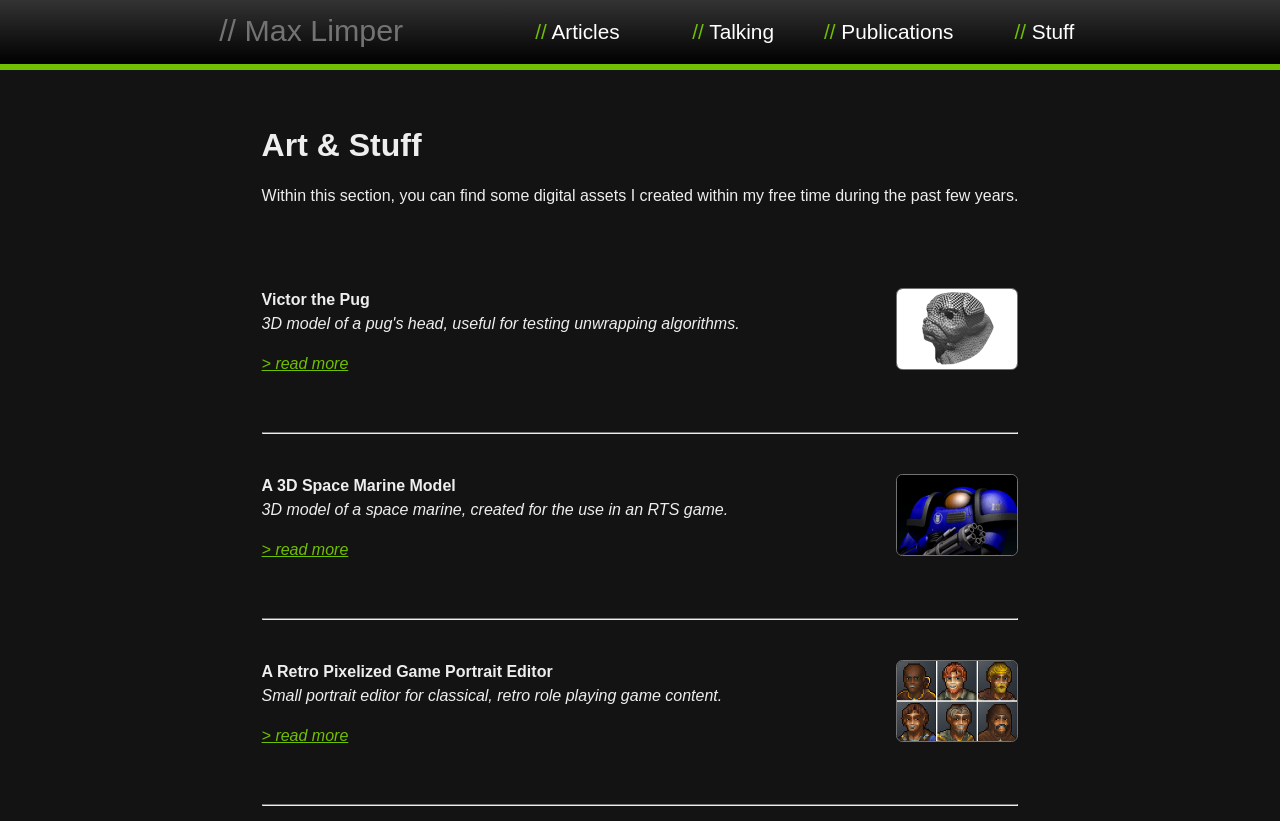What is the theme of the 3D model?
We need a detailed and meticulous answer to the question.

The theme of the 3D model is a Space Marine, which is mentioned in the StaticText element with the text 'A 3D Space Marine Model' and also described in the subsequent text as '3D model of a space marine, created for the use in an RTS game'.